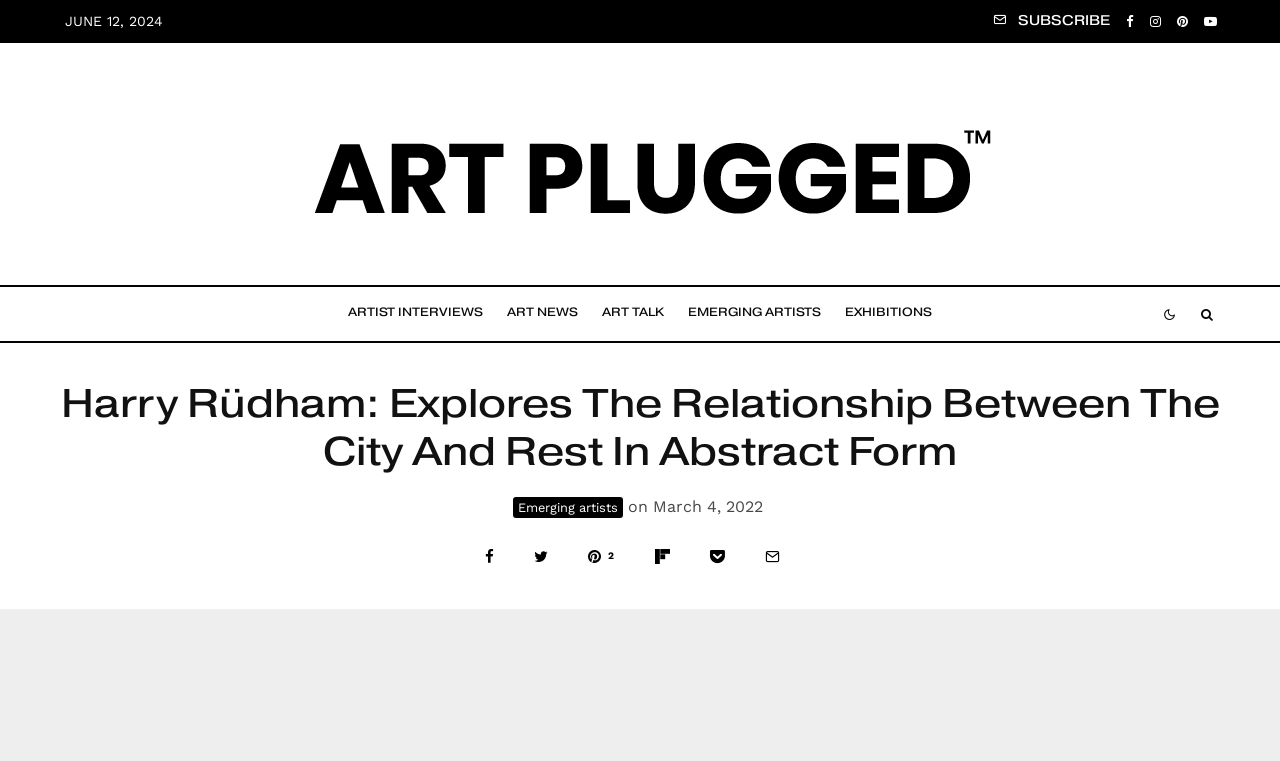From the webpage screenshot, predict the bounding box coordinates (top-left x, top-left y, bottom-right x, bottom-right y) for the UI element described here: Exhibitions

[0.651, 0.377, 0.738, 0.448]